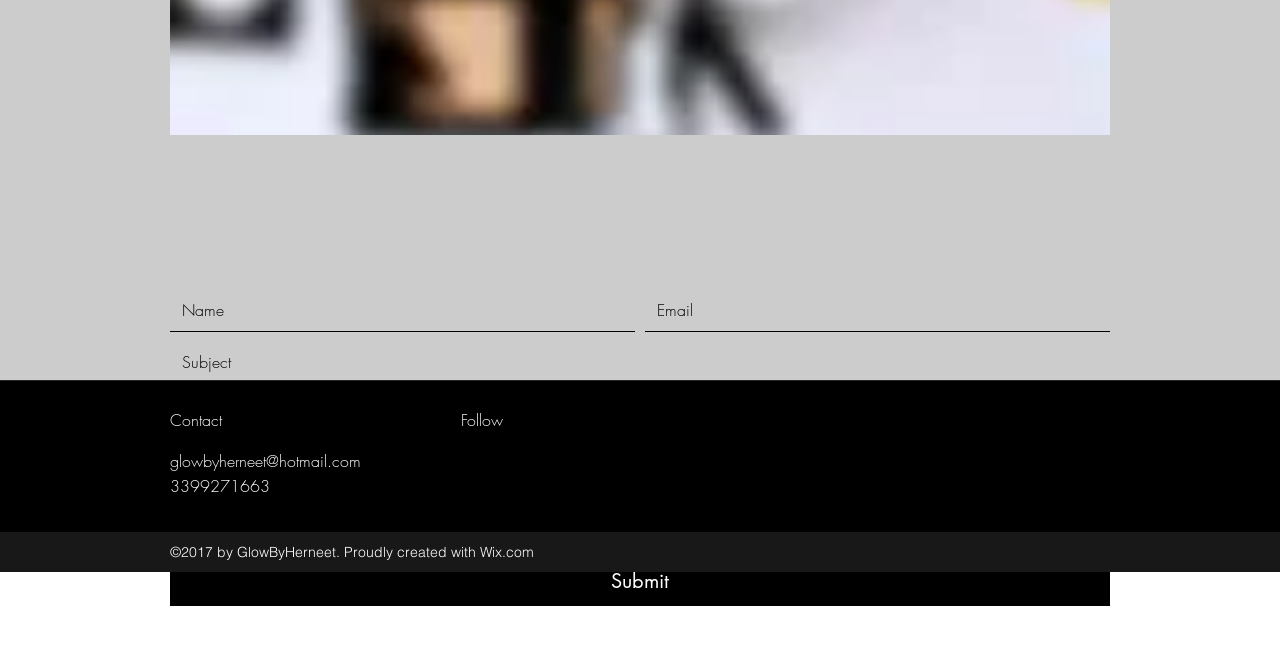What is the phone number provided?
Using the visual information from the image, give a one-word or short-phrase answer.

3399271663